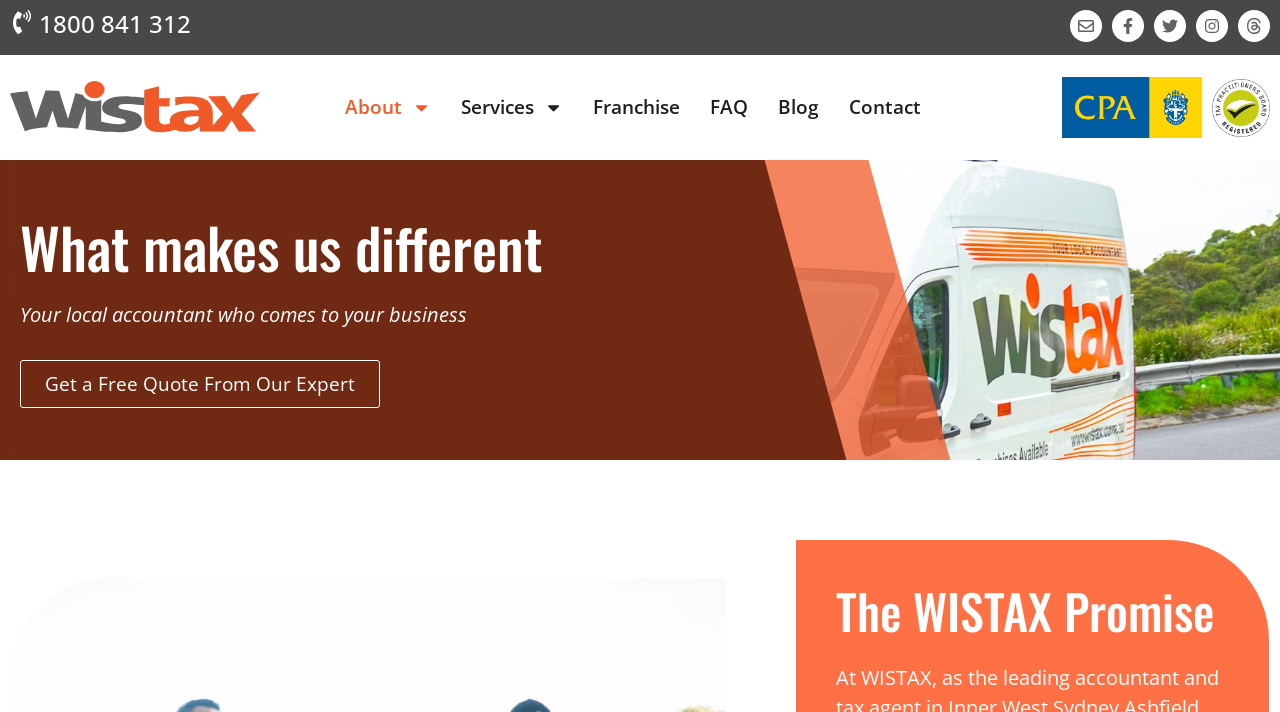Give a short answer to this question using one word or a phrase:
How many main navigation links are there?

6